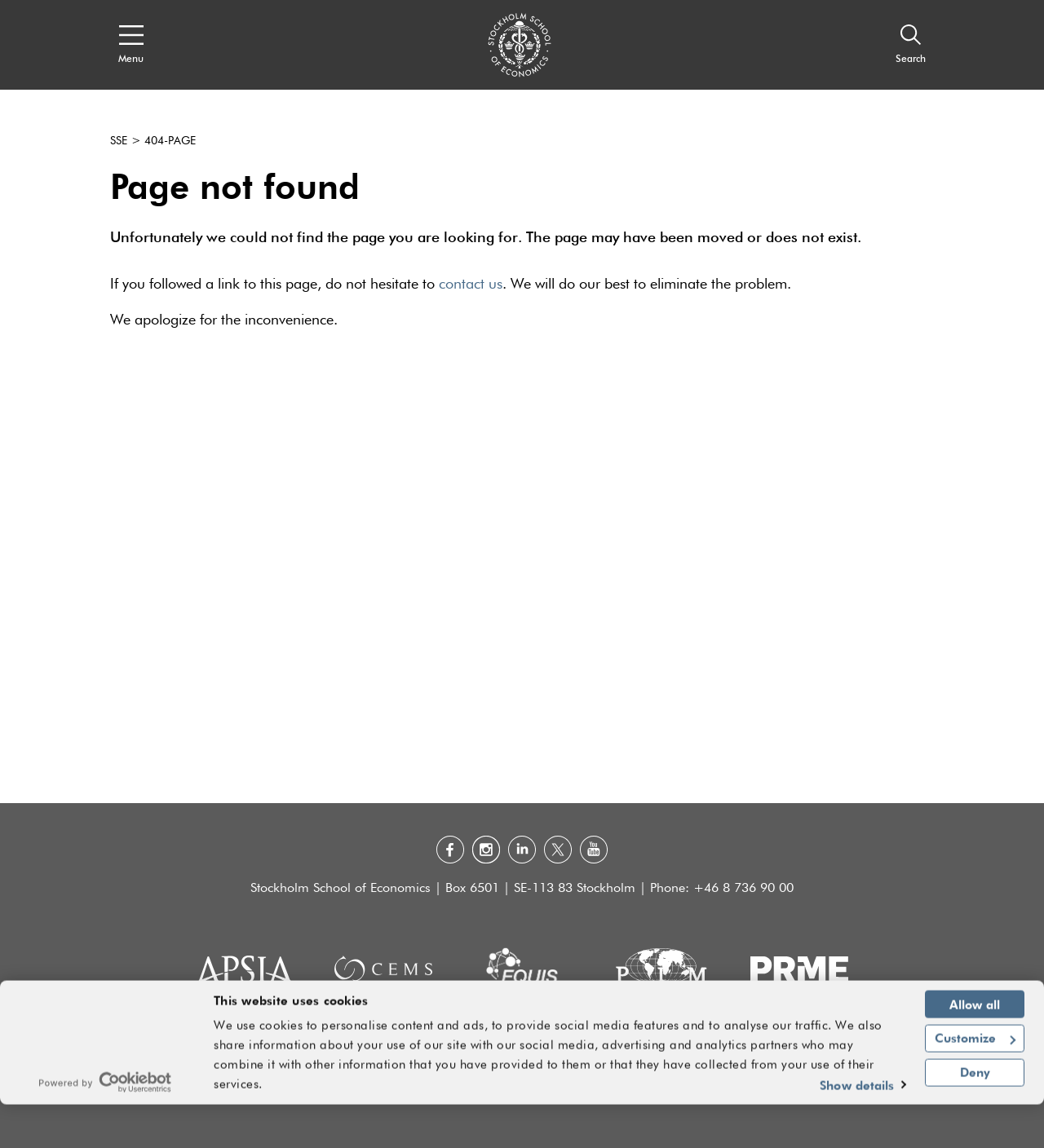Using the format (top-left x, top-left y, bottom-right x, bottom-right y), provide the bounding box coordinates for the described UI element. All values should be floating point numbers between 0 and 1: aria-label="Open navigation menu"

[0.105, 0.014, 0.145, 0.064]